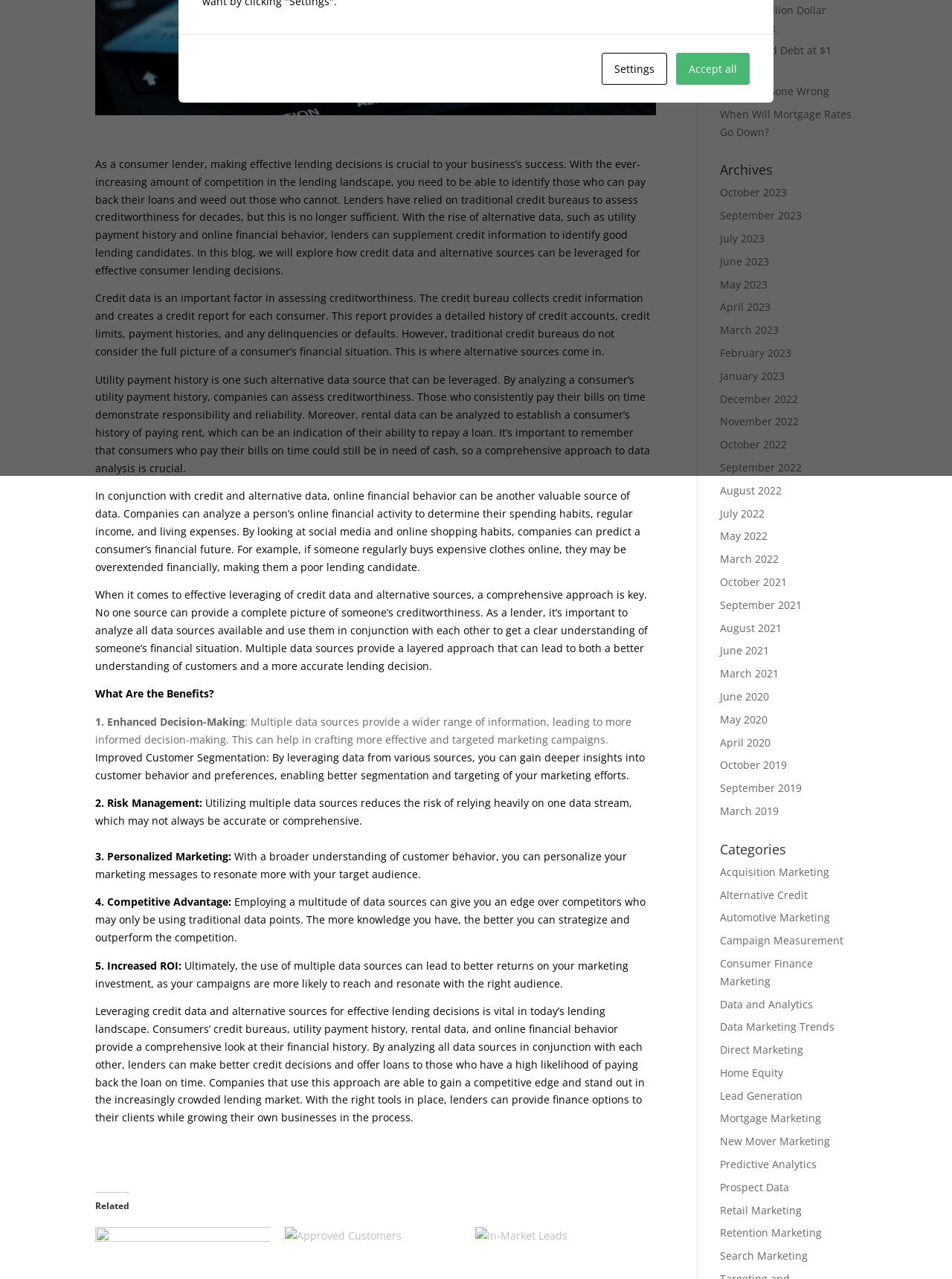Given the element description, predict the bounding box coordinates in the format (top-left x, top-left y, bottom-right x, bottom-right y), using floating point numbers between 0 and 1: Analytics Gone Wrong

[0.756, 0.066, 0.871, 0.077]